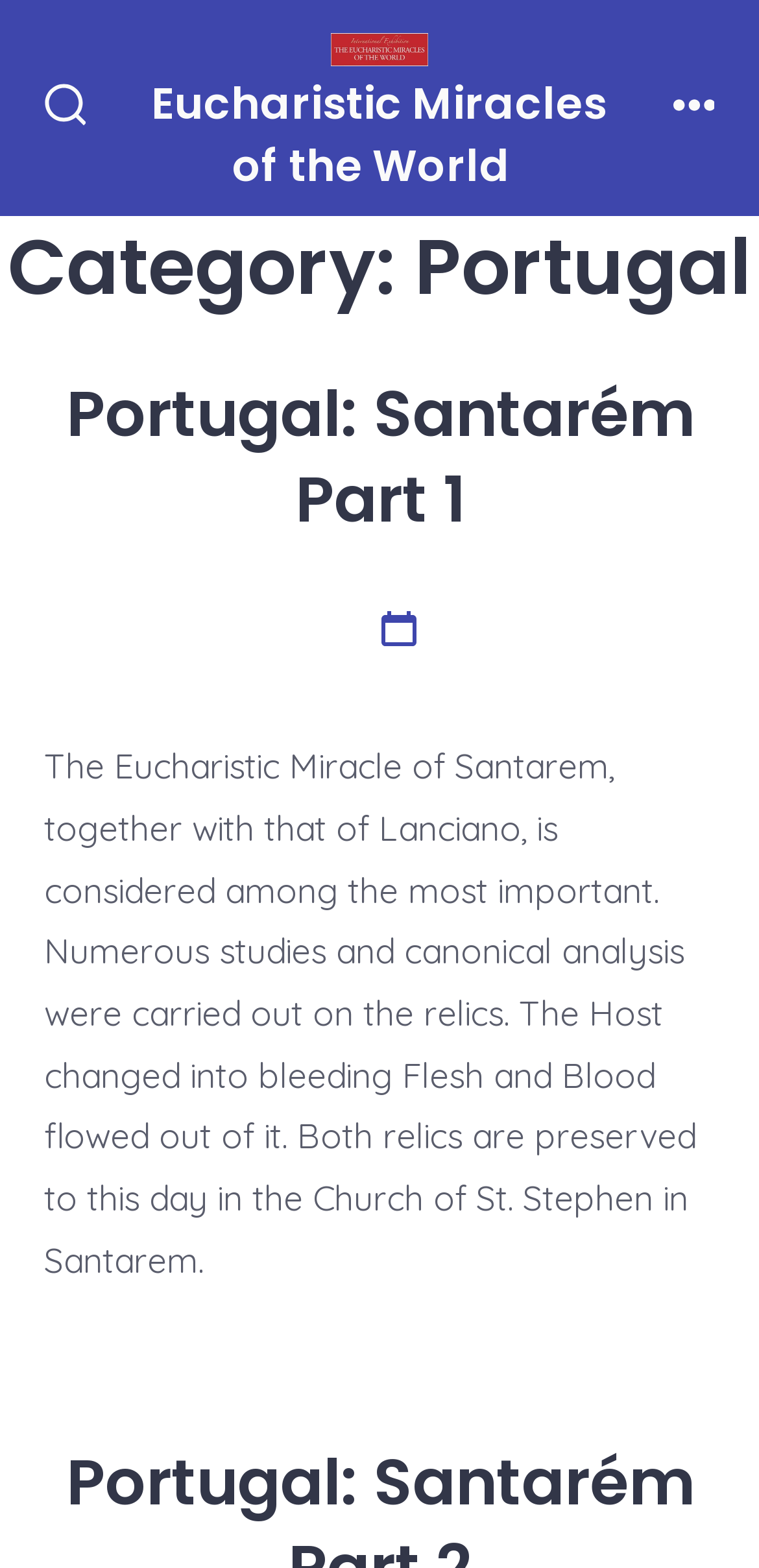What is the position of the 'Menu' button?
Use the information from the image to give a detailed answer to the question.

I determined the answer by looking at the bounding box coordinates of the 'Menu' button element, which has a y1 value of 0.039 and an x2 value of 0.973, indicating that it is located at the top right of the webpage.